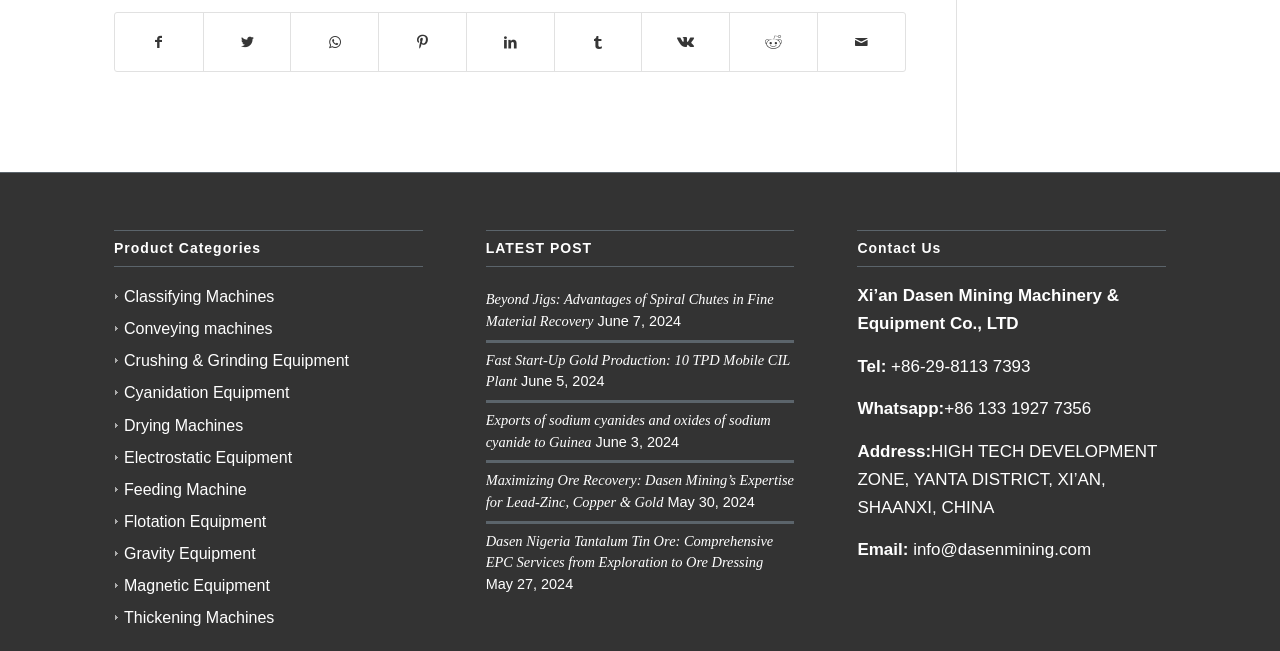Please reply to the following question with a single word or a short phrase:
What is the purpose of the links at the top?

Share on social media